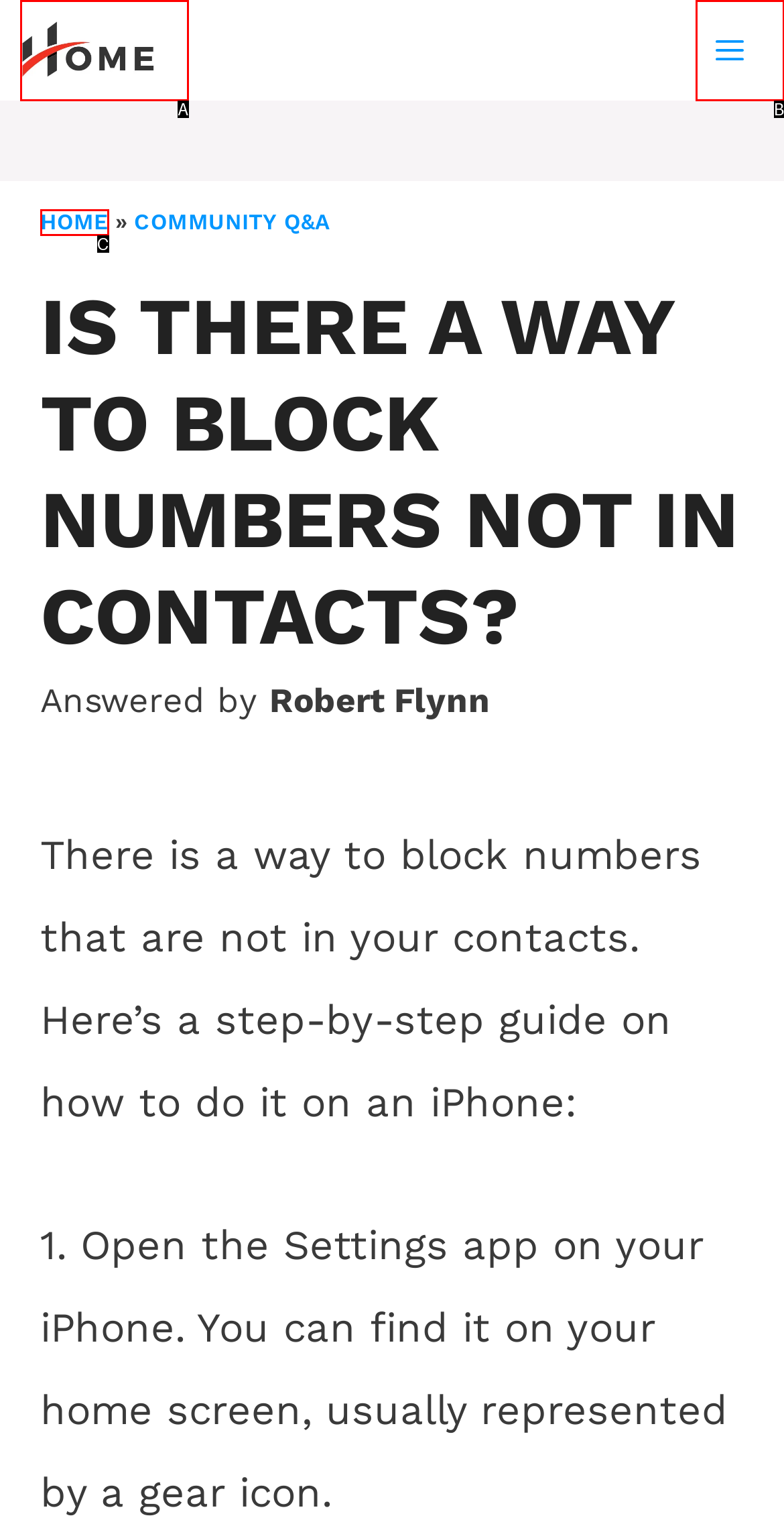Using the provided description: Menu, select the most fitting option and return its letter directly from the choices.

B